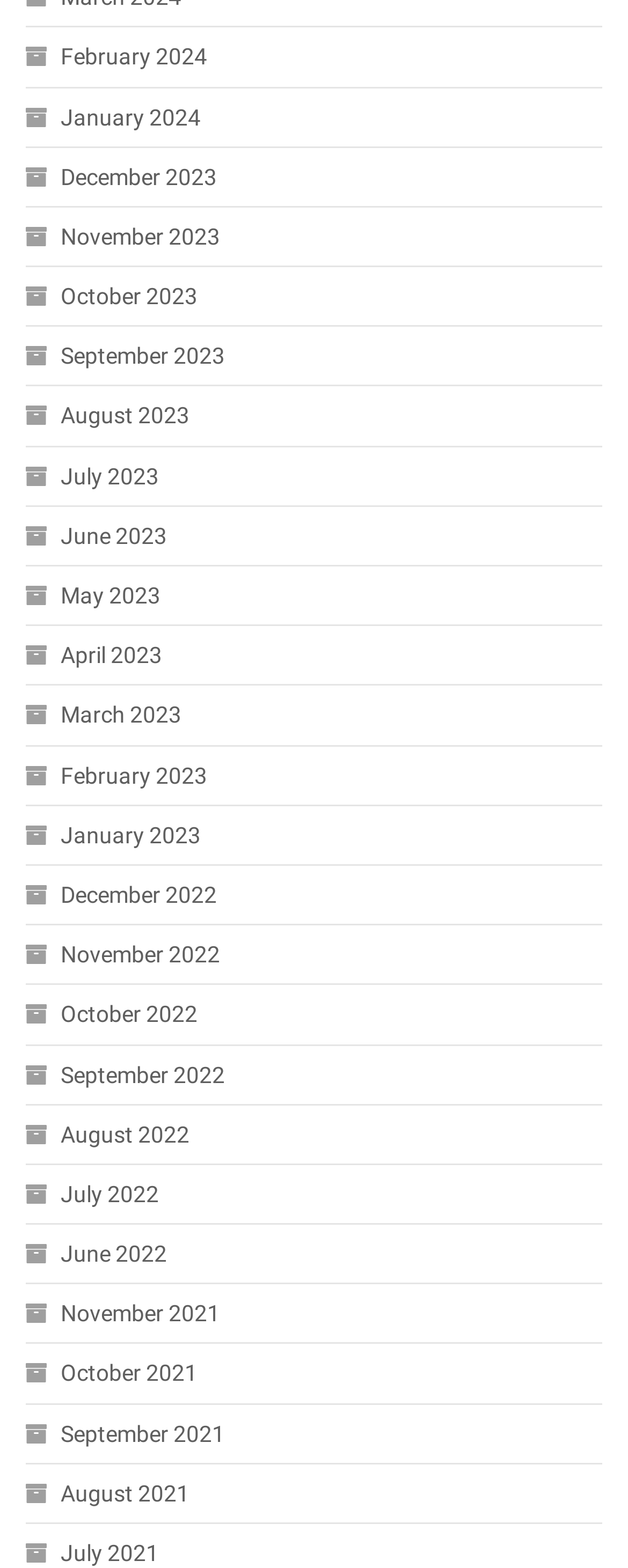Specify the bounding box coordinates of the area that needs to be clicked to achieve the following instruction: "View August 2022".

[0.04, 0.71, 0.302, 0.737]